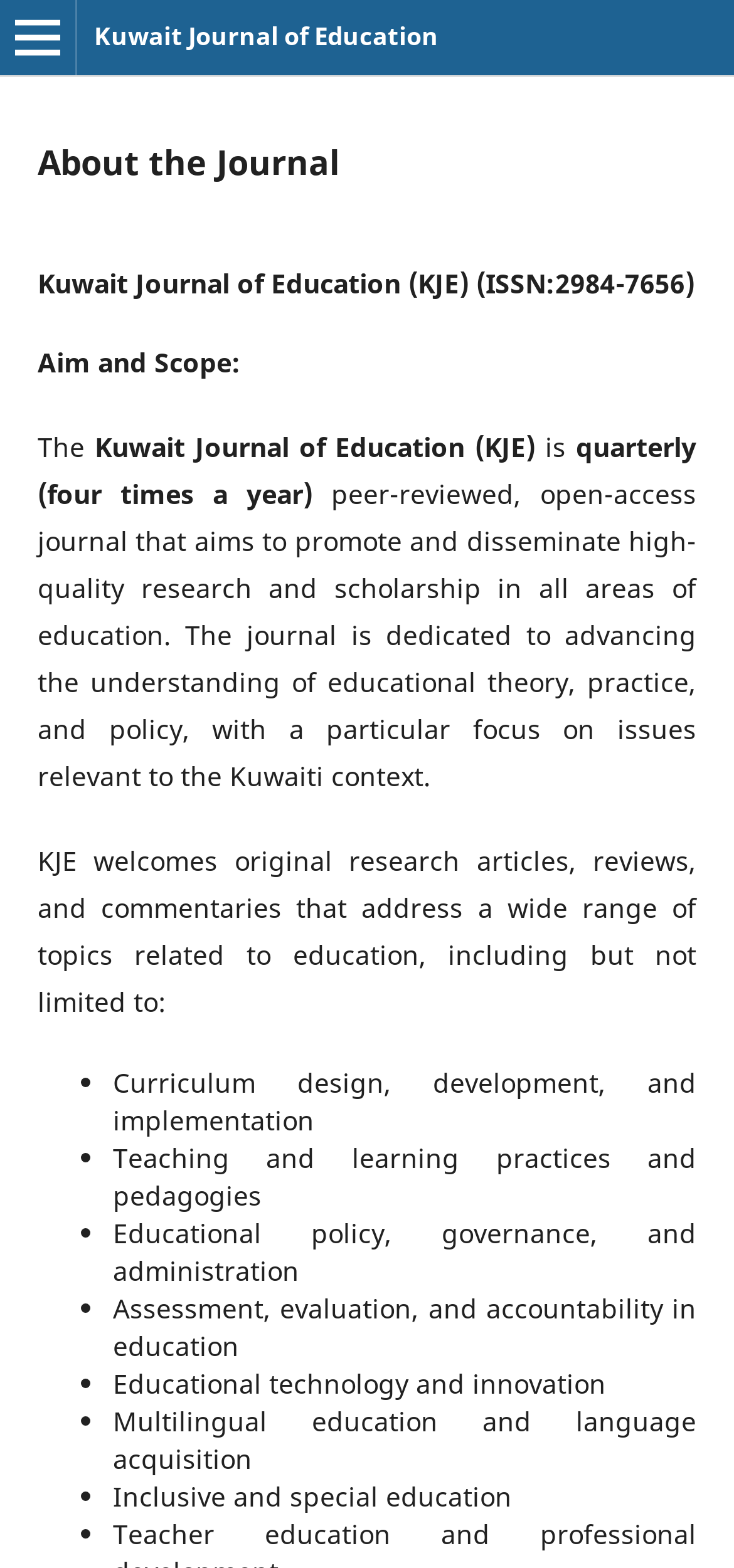What is the focus of the journal?
Based on the image, answer the question with a single word or brief phrase.

Education